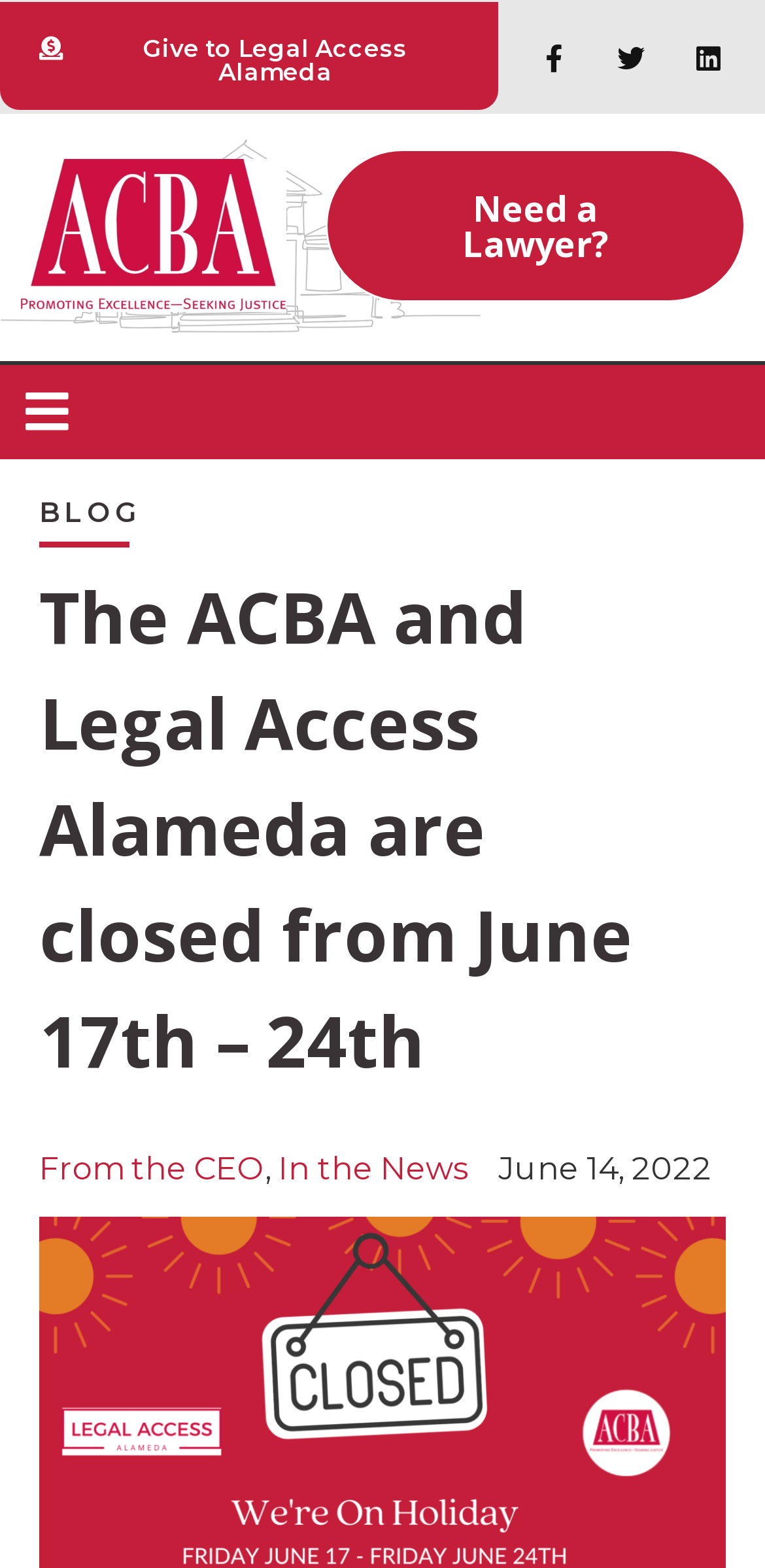Identify the first-level heading on the webpage and generate its text content.

The ACBA will close for a week to give staff a chance to recharge